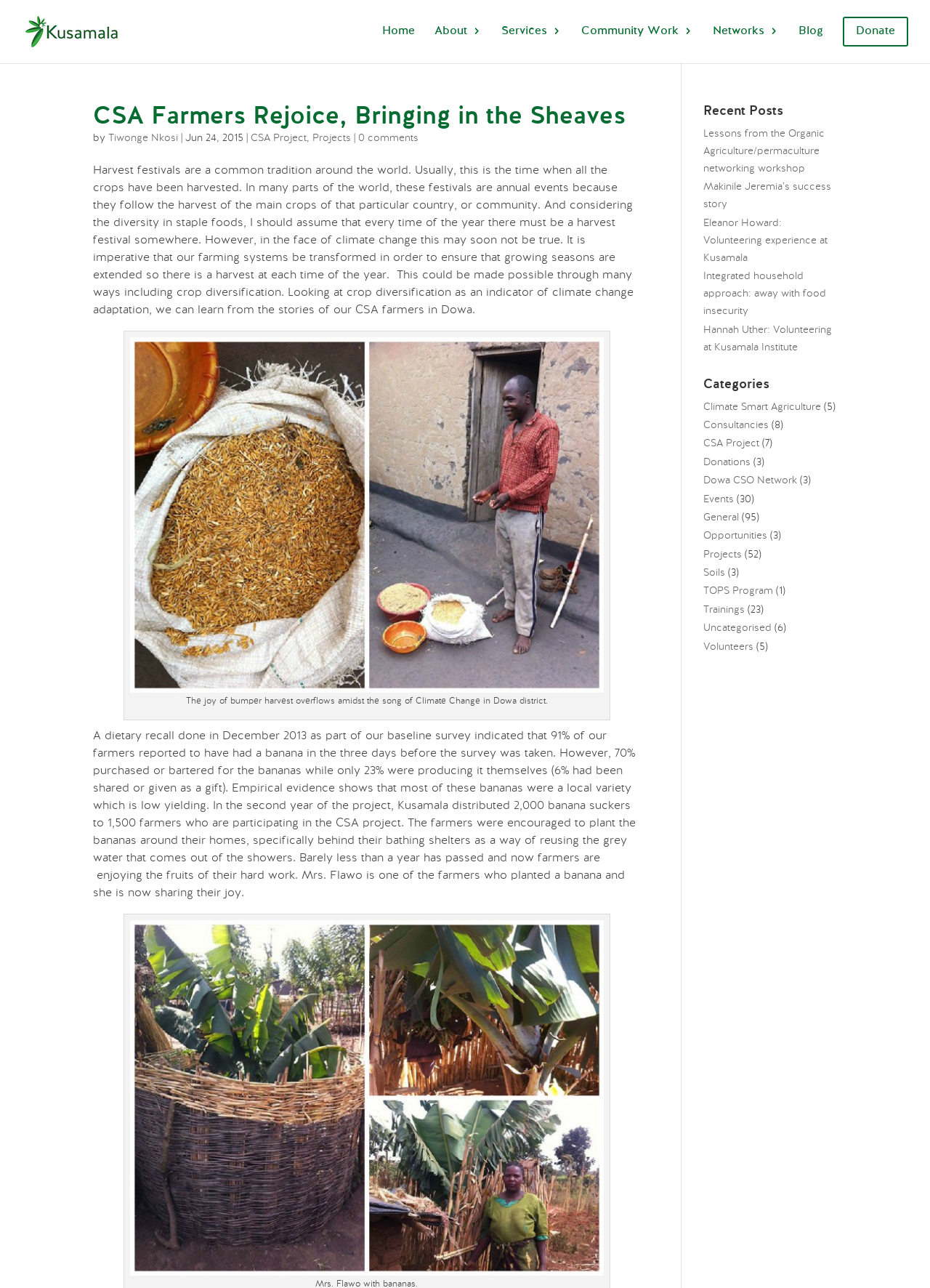Please predict the bounding box coordinates of the element's region where a click is necessary to complete the following instruction: "Read the article by Tiwonge Nkosi". The coordinates should be represented by four float numbers between 0 and 1, i.e., [left, top, right, bottom].

[0.116, 0.103, 0.191, 0.111]